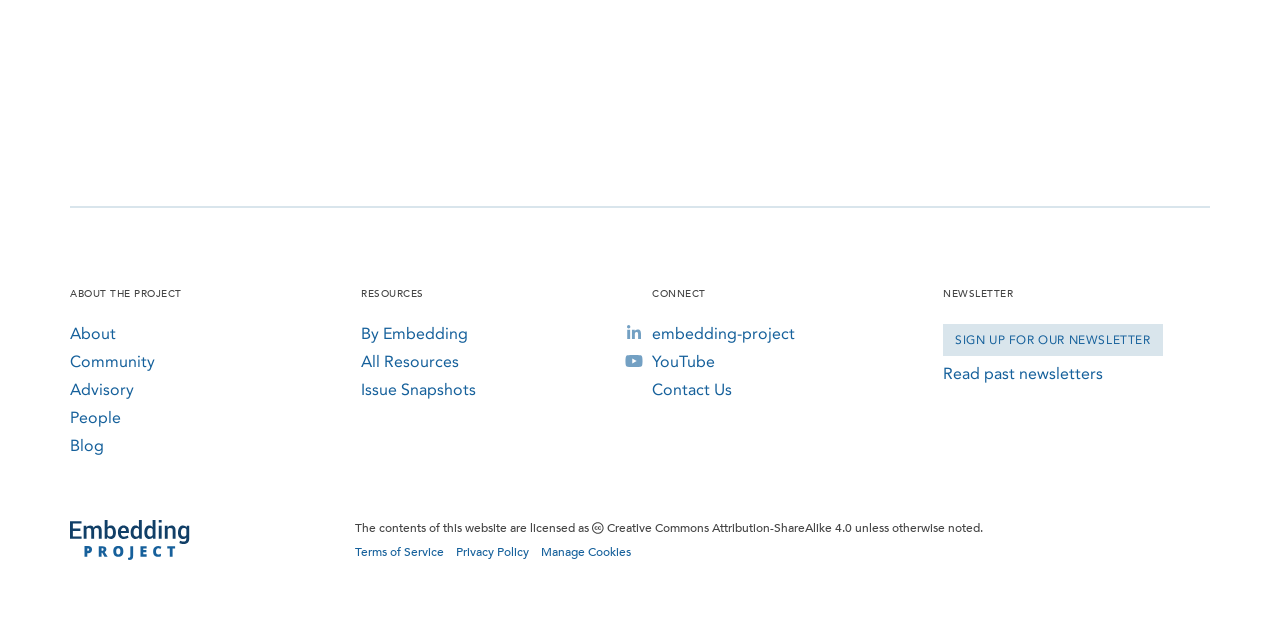Provide the bounding box coordinates for the UI element that is described as: "All Resources".

[0.282, 0.55, 0.359, 0.58]